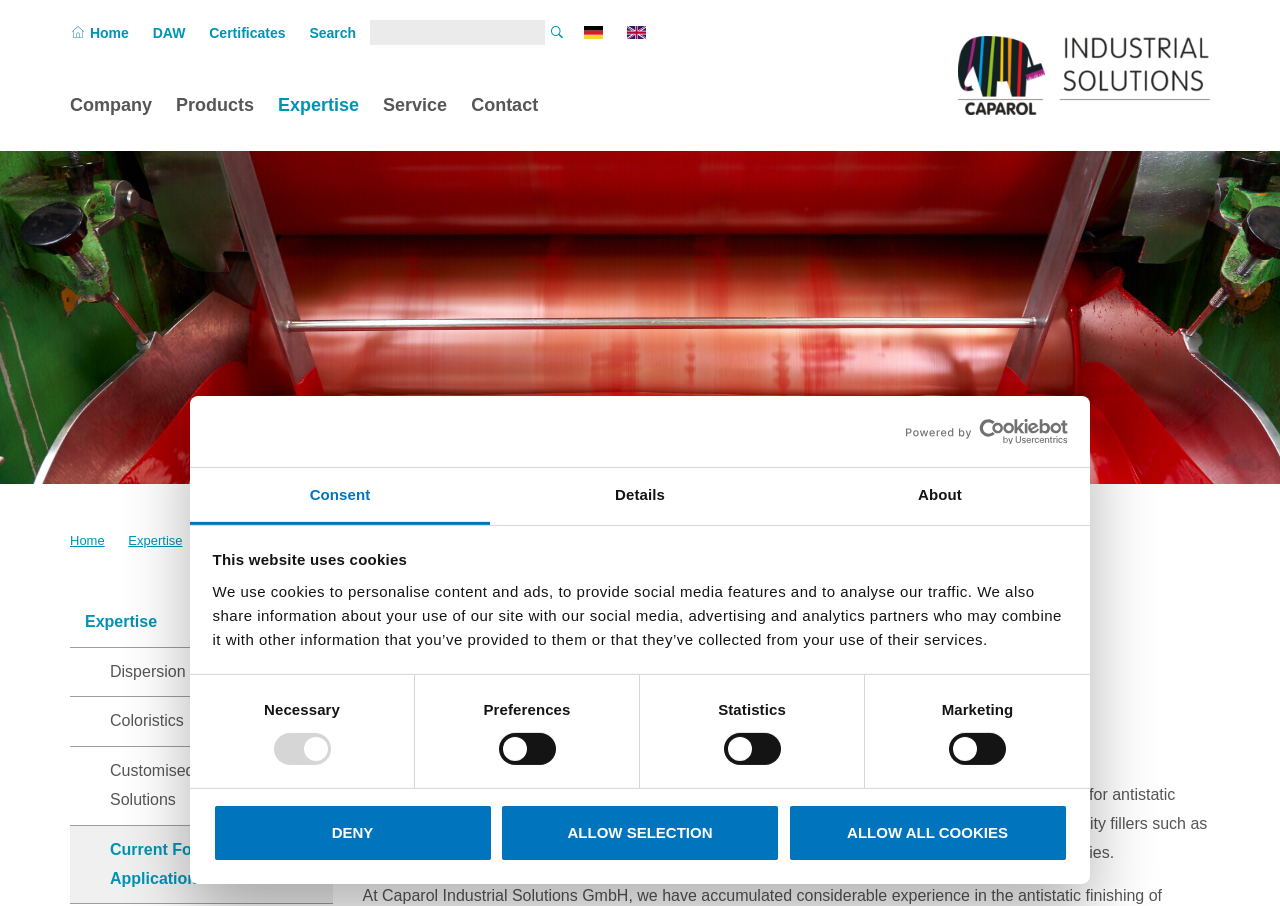What language options are available on this website?
Offer a detailed and exhaustive answer to the question.

The website provides language options in the top-right corner, with links to switch between German (DE) and English (EN) versions of the website.